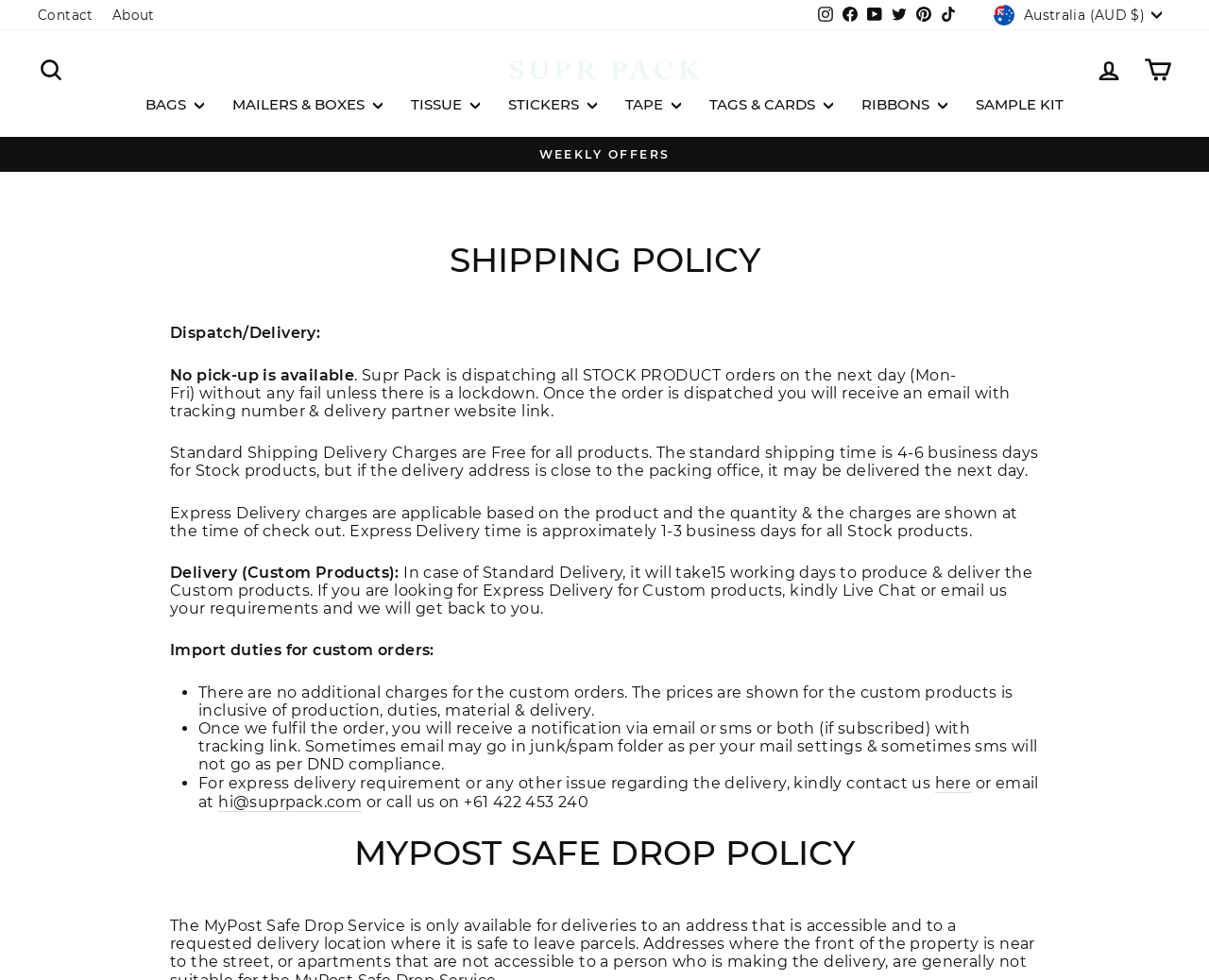Provide a brief response to the question below using a single word or phrase: 
What is the express delivery time for stock products?

1-3 business days